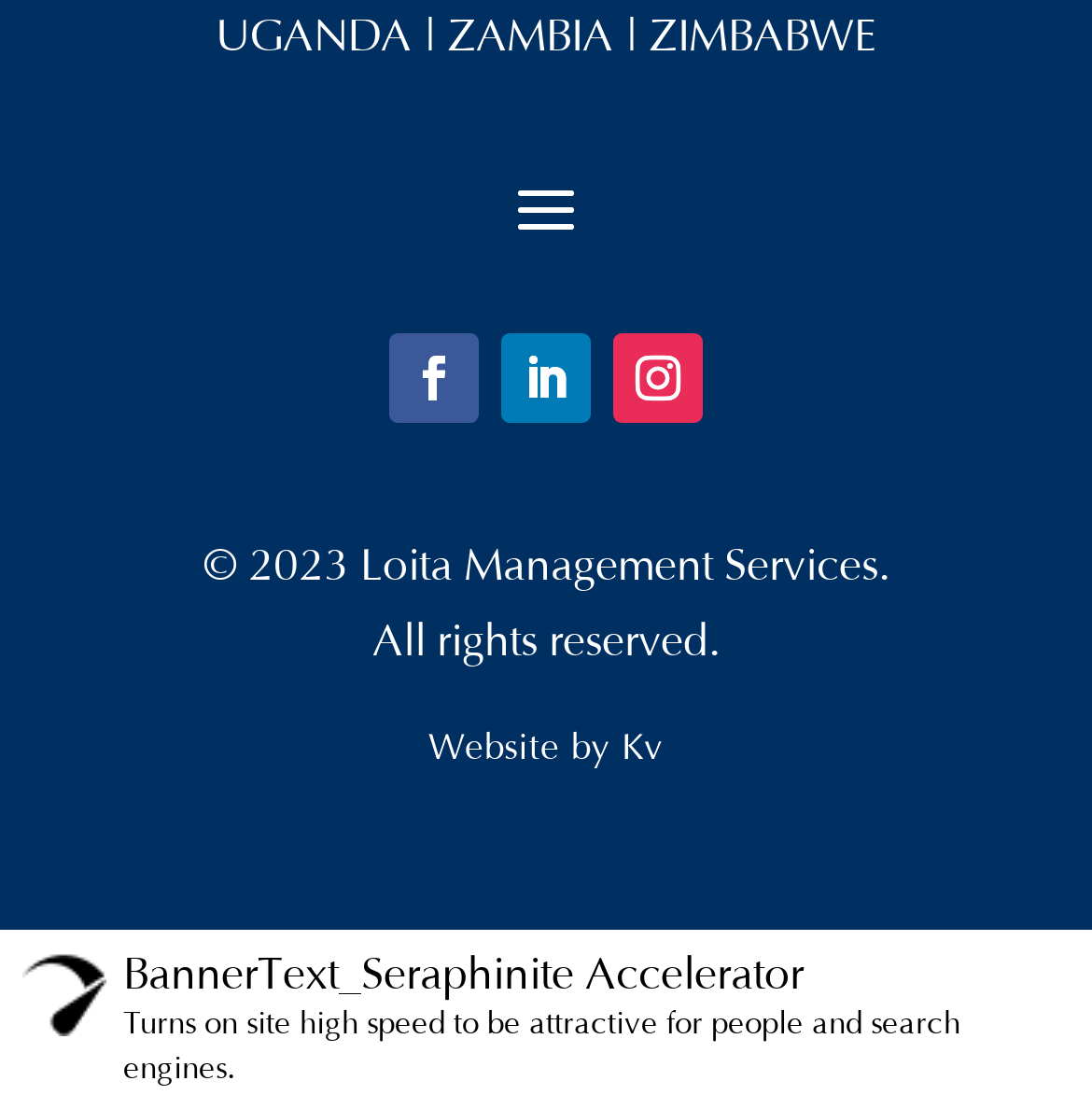Please reply with a single word or brief phrase to the question: 
What is the name of the image on the webpage?

Seraphinite Accelerator